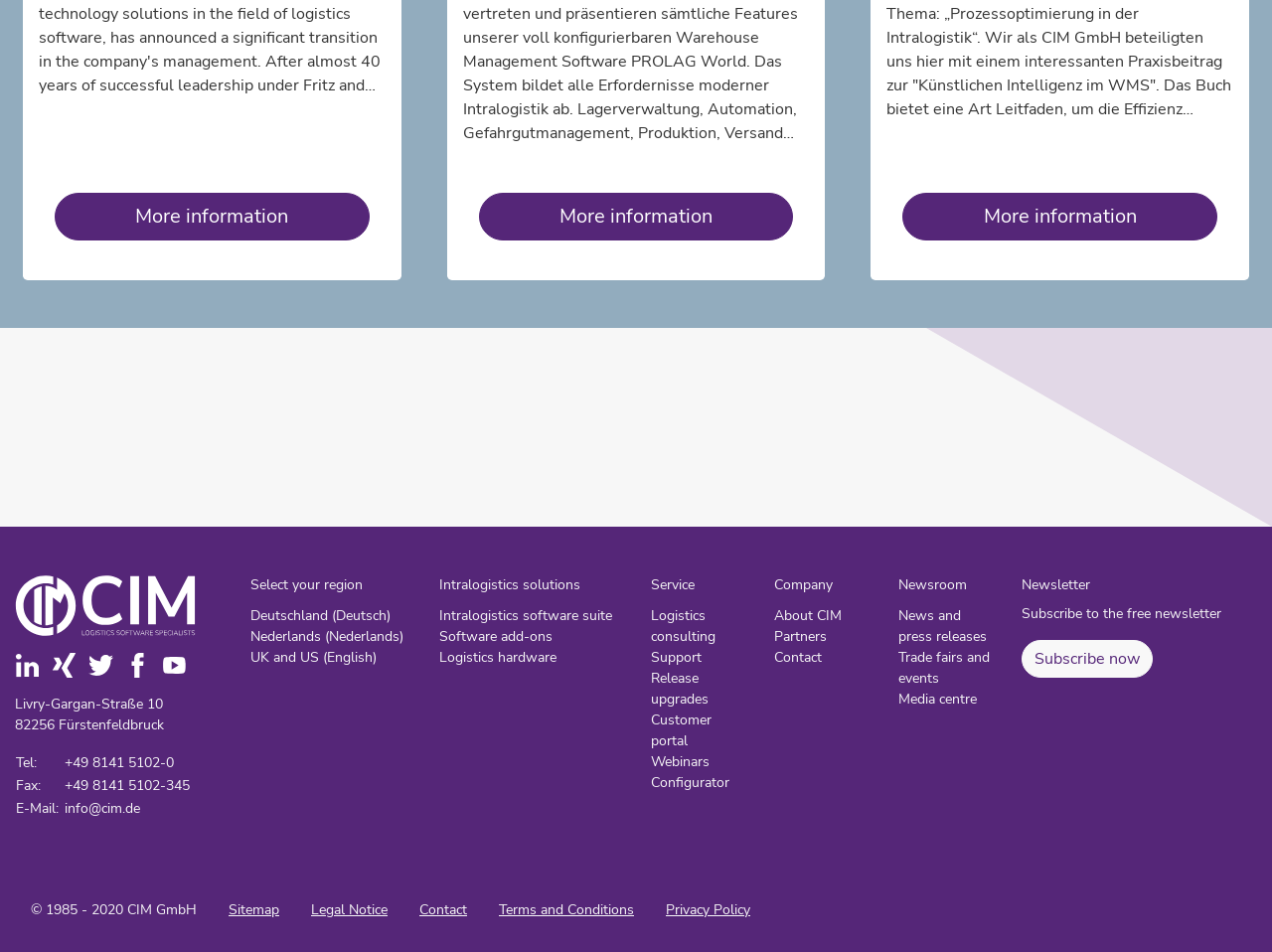Please locate the bounding box coordinates of the region I need to click to follow this instruction: "View the Sitemap".

[0.167, 0.936, 0.232, 0.975]